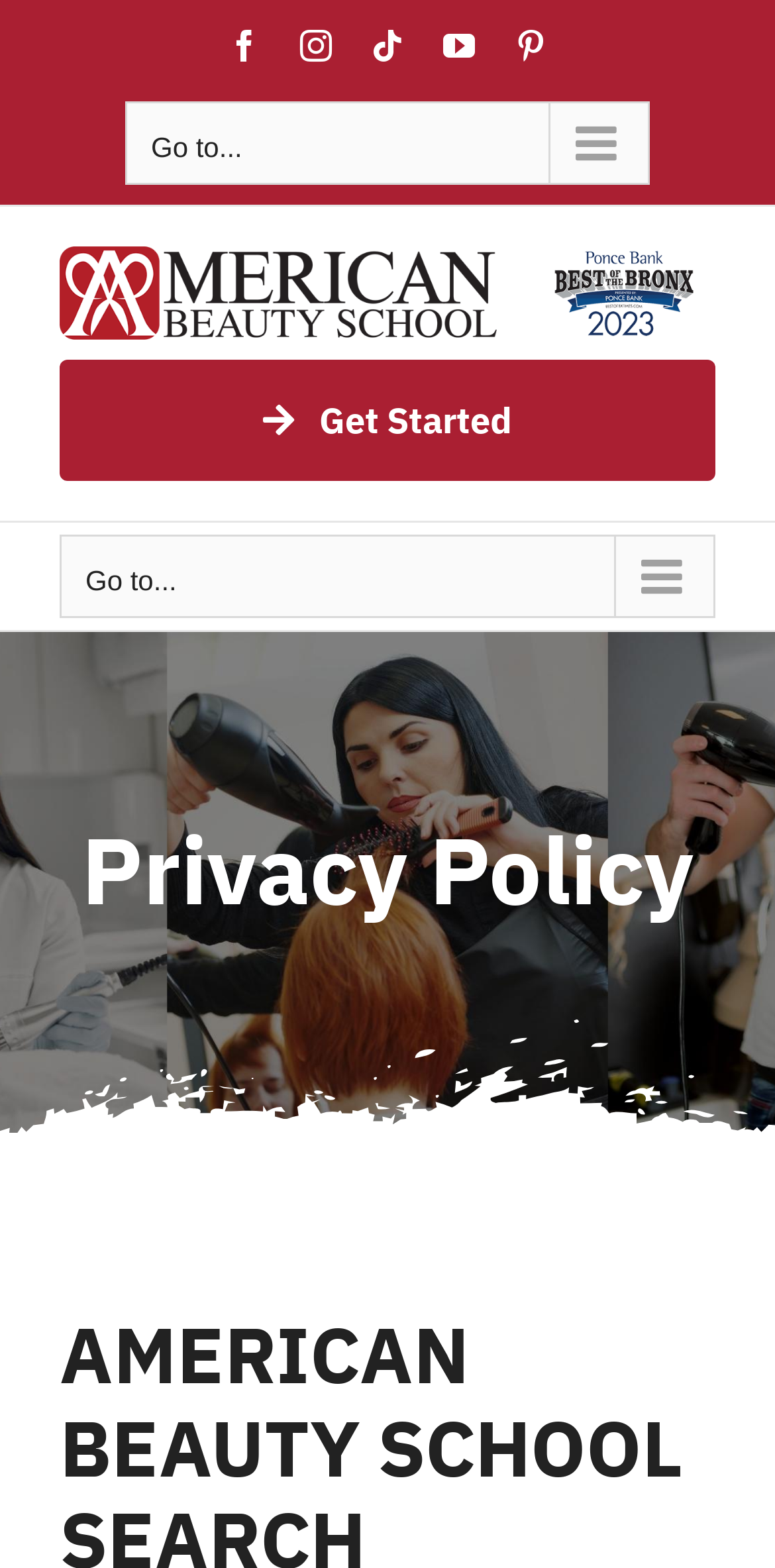Please answer the following question as detailed as possible based on the image: 
How many navigation menus are there?

I identified two navigation menus on the page, one labeled 'Secondary Mobile Menu' and another labeled 'Main Menu Mobile'.